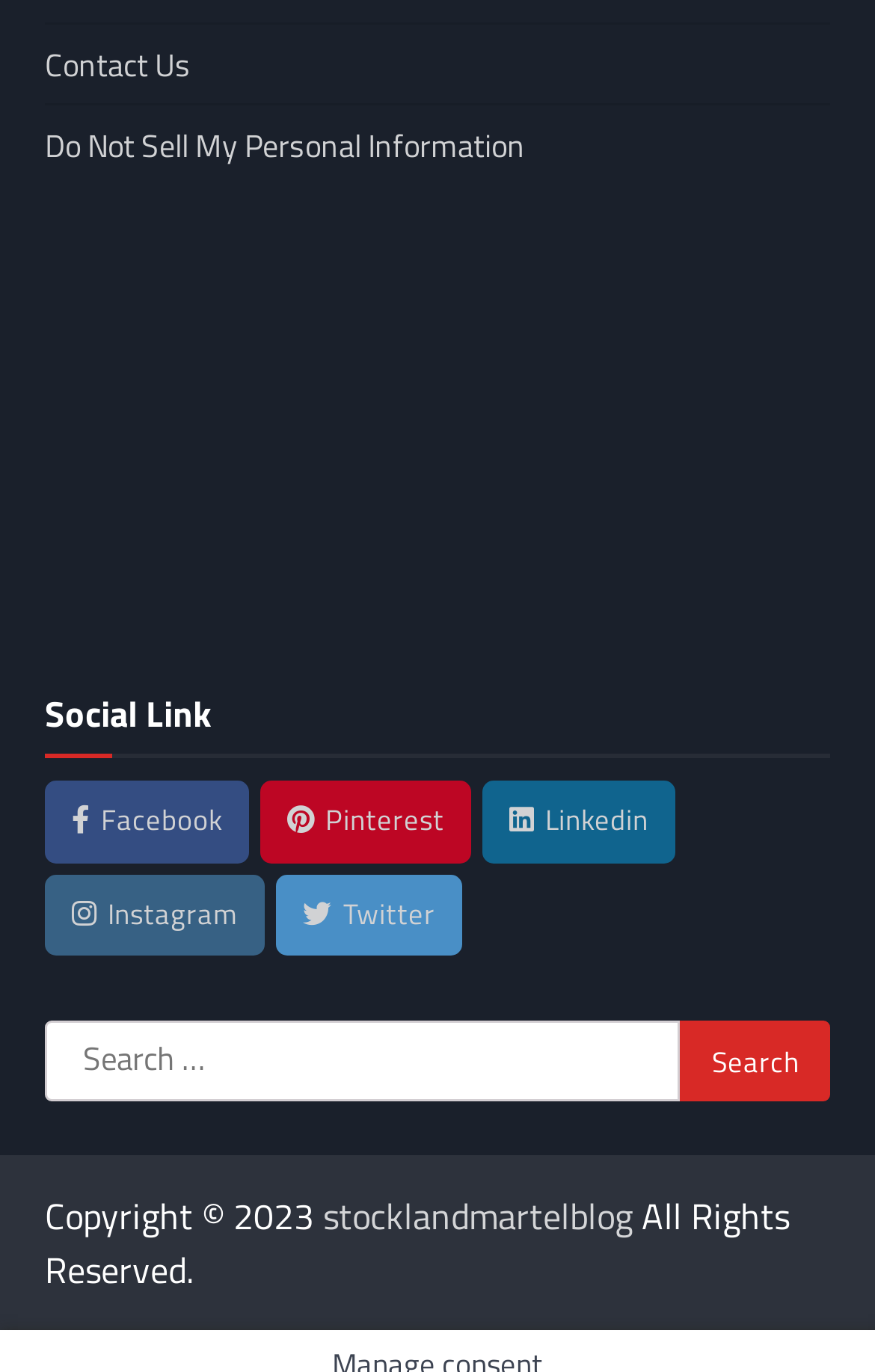Specify the bounding box coordinates of the area to click in order to follow the given instruction: "Check DMCA.com Protection Status."

[0.051, 0.378, 0.821, 0.417]